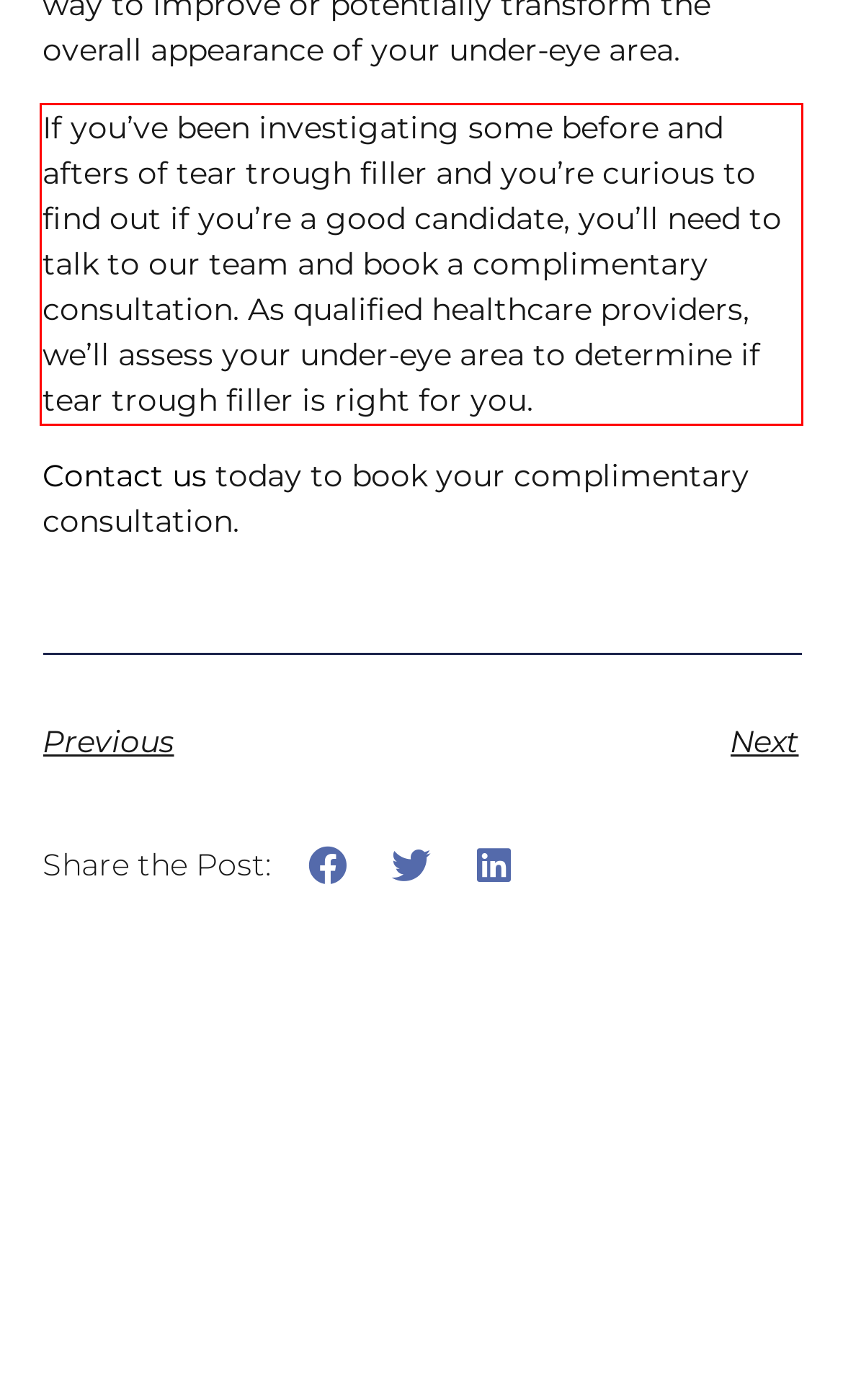With the given screenshot of a webpage, locate the red rectangle bounding box and extract the text content using OCR.

If you’ve been investigating some before and afters of tear trough filler and you’re curious to find out if you’re a good candidate, you’ll need to talk to our team and book a complimentary consultation. As qualified healthcare providers, we’ll assess your under-eye area to determine if tear trough filler is right for you.